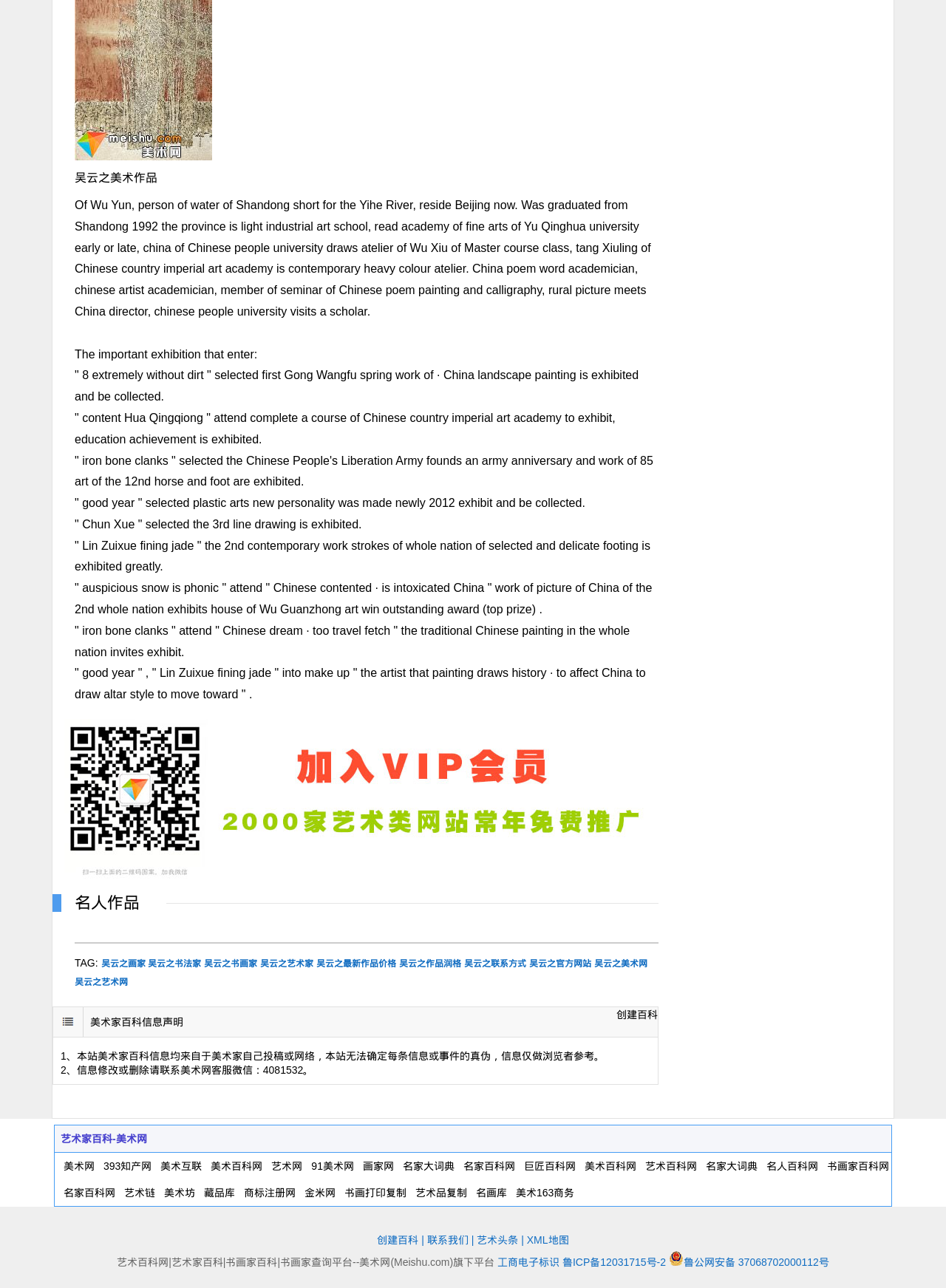Determine the bounding box coordinates for the element that should be clicked to follow this instruction: "Visit the '美术网' website". The coordinates should be given as four float numbers between 0 and 1, in the format [left, top, right, bottom].

[0.067, 0.901, 0.1, 0.91]